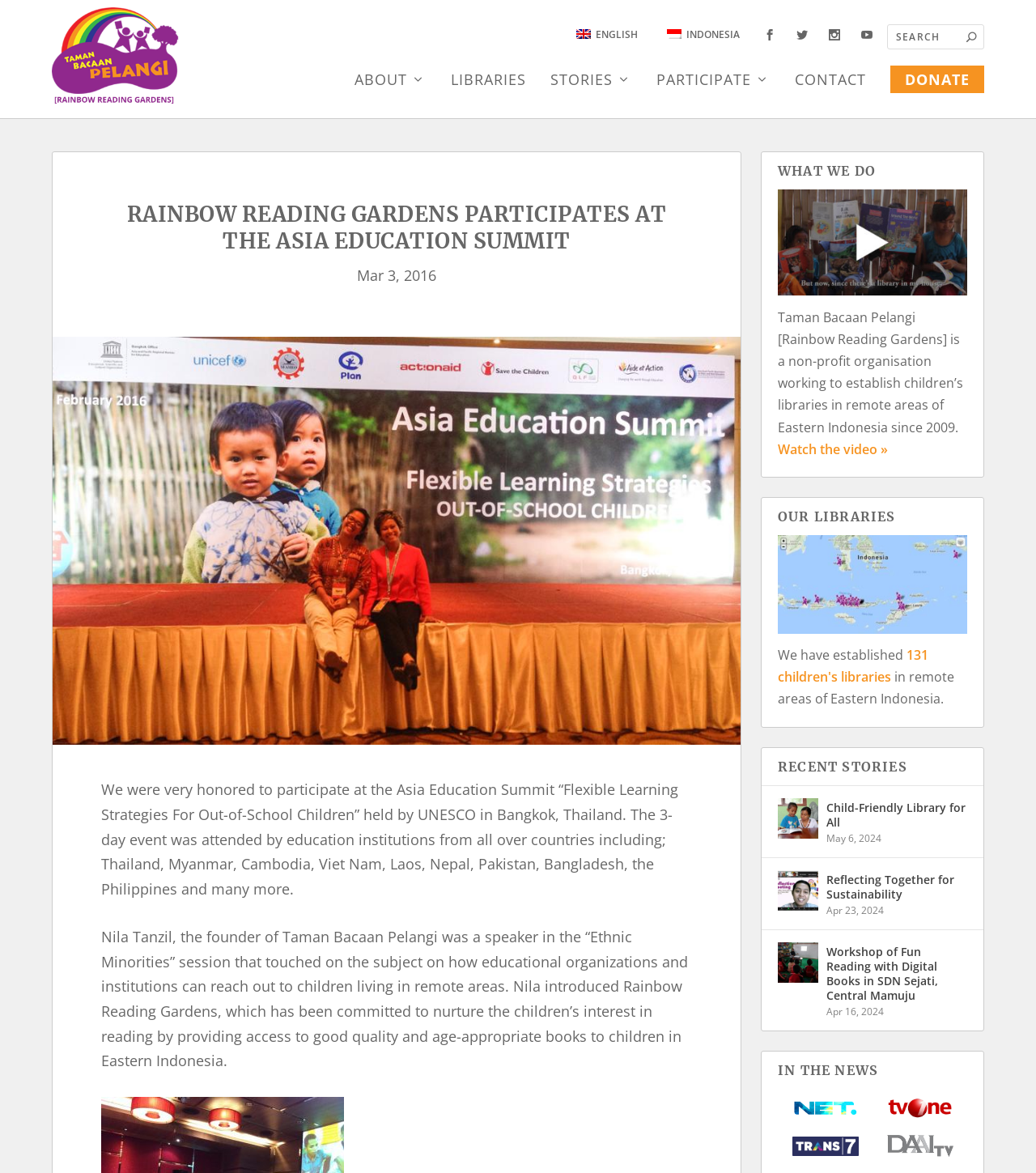What is the name of the organization?
Using the image, answer in one word or phrase.

Rainbow Reading Gardens